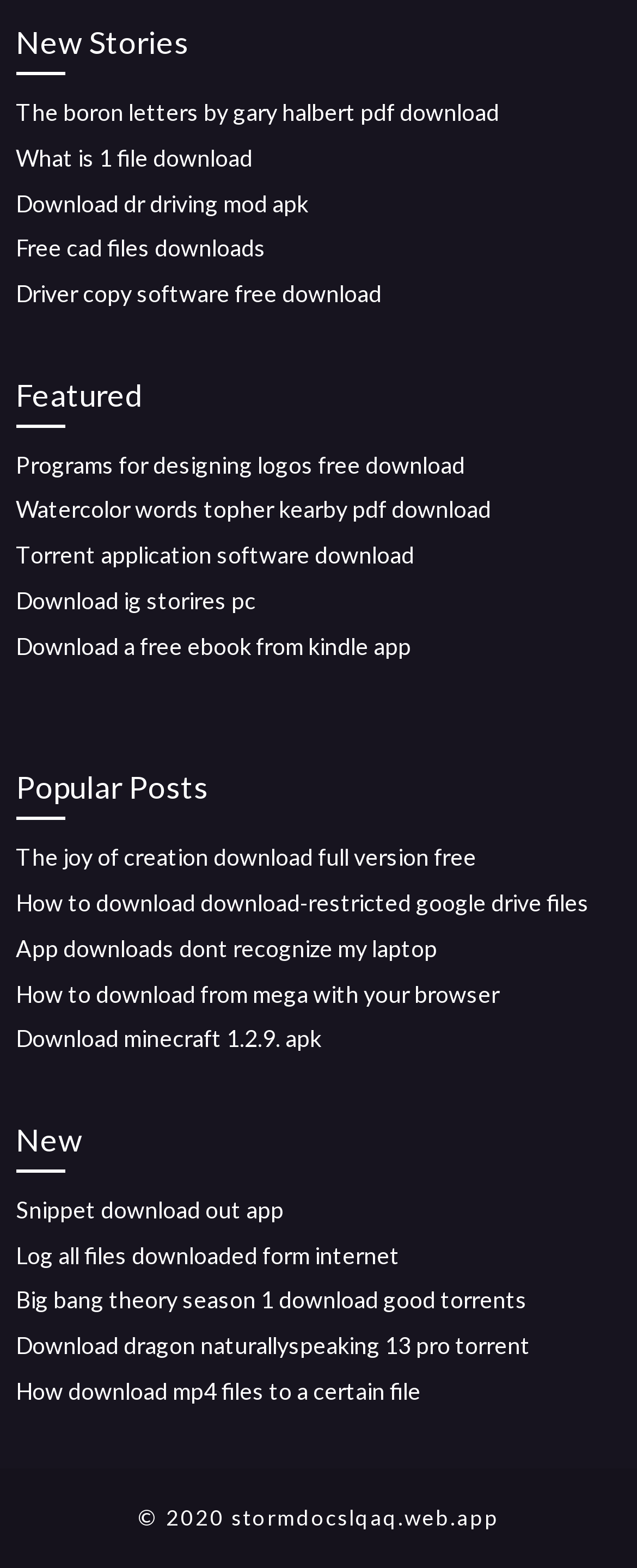How are the links organized on this webpage?
Using the image as a reference, give a one-word or short phrase answer.

By categories